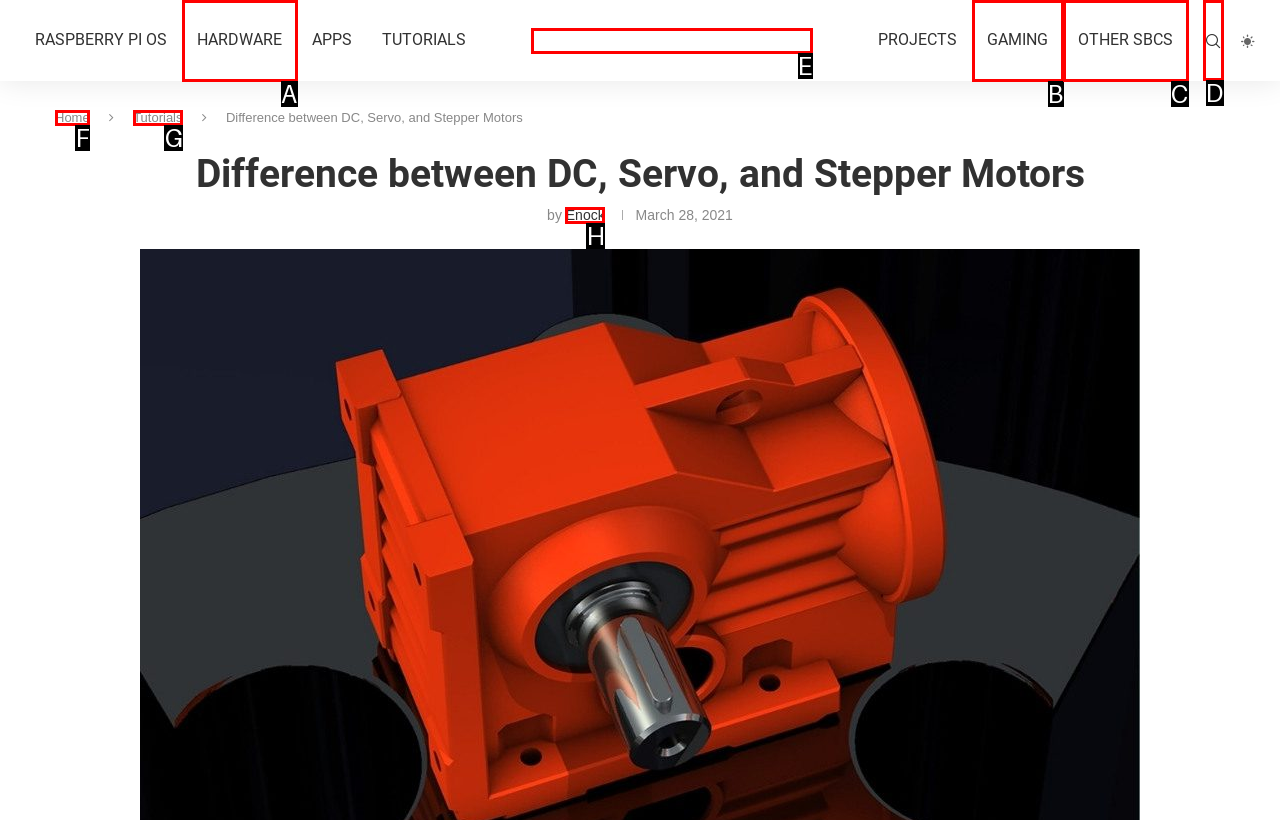Identify the UI element described as: dired-2013-07-20.patch
Answer with the option's letter directly.

None